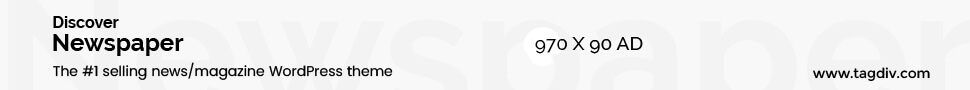Consider the image and give a detailed and elaborate answer to the question: 
Where can users learn more about the theme?

The advertisement includes a call to action, encouraging viewers to learn more about the theme at the specified URL, www.tagdiv.com, which is likely the website of the theme's developer or provider.